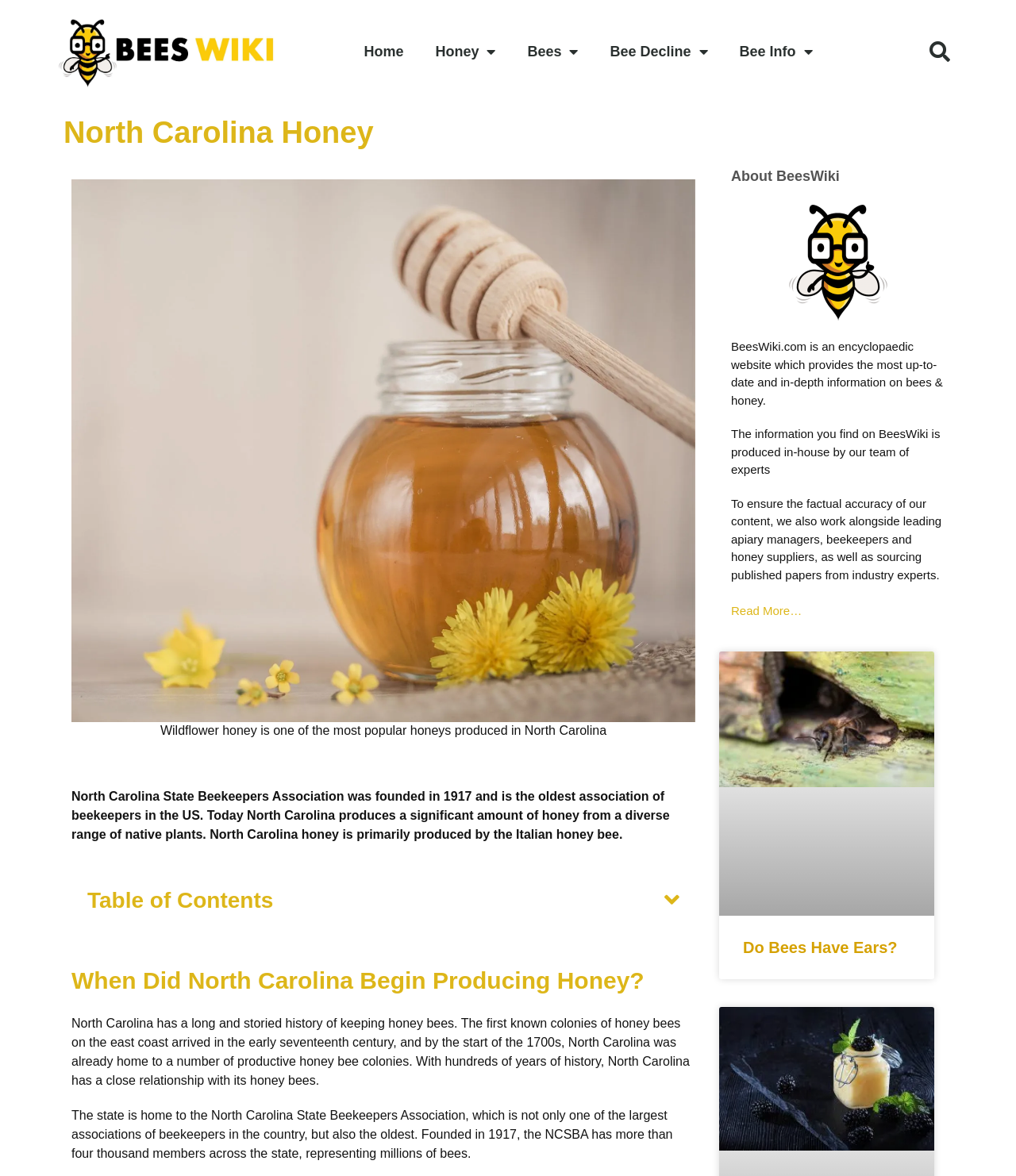Identify the bounding box coordinates for the element that needs to be clicked to fulfill this instruction: "Click on the 'Home' link". Provide the coordinates in the format of four float numbers between 0 and 1: [left, top, right, bottom].

[0.343, 0.01, 0.413, 0.077]